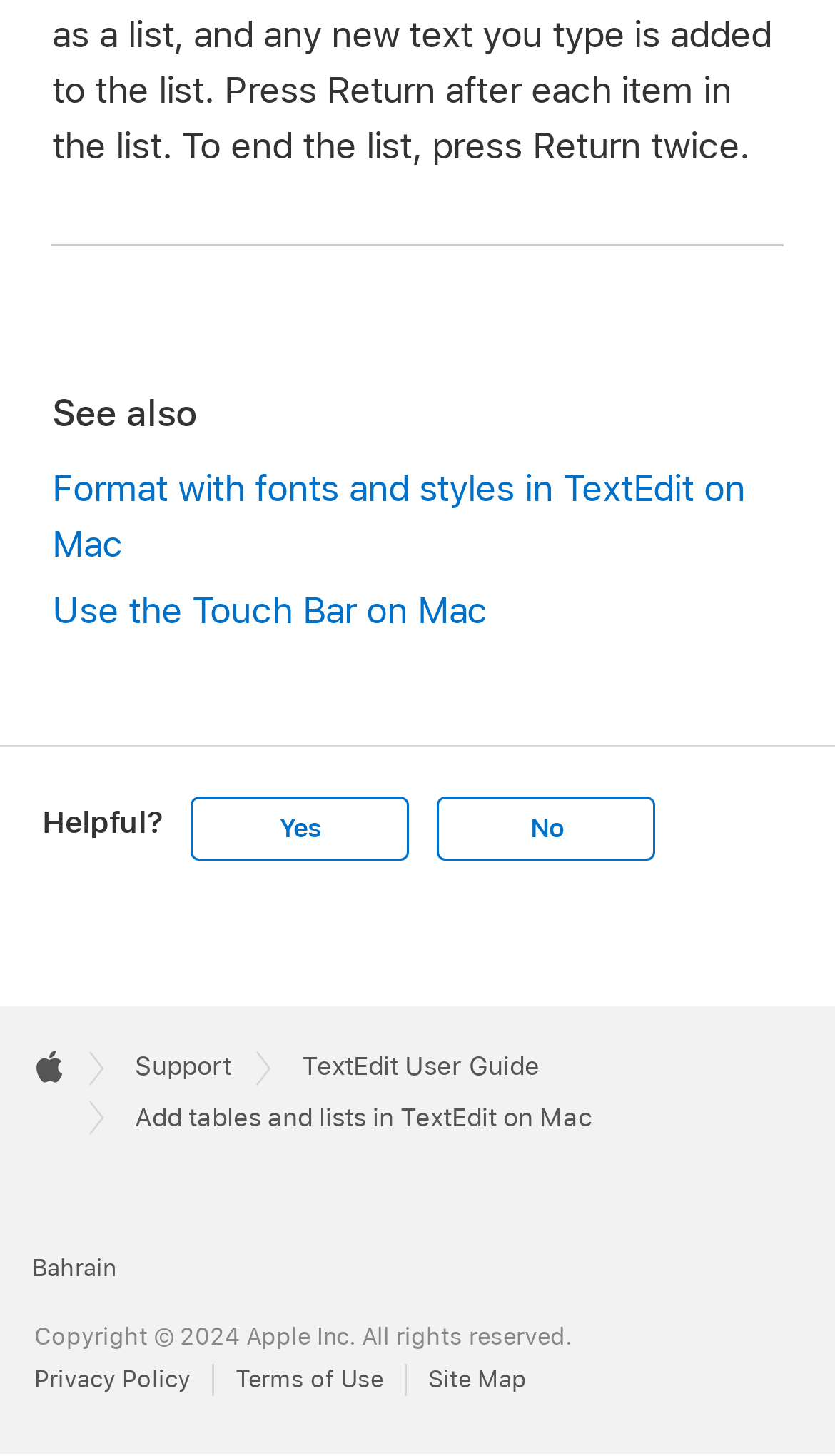Highlight the bounding box coordinates of the region I should click on to meet the following instruction: "View the article about electrical hazards in the workplace".

None